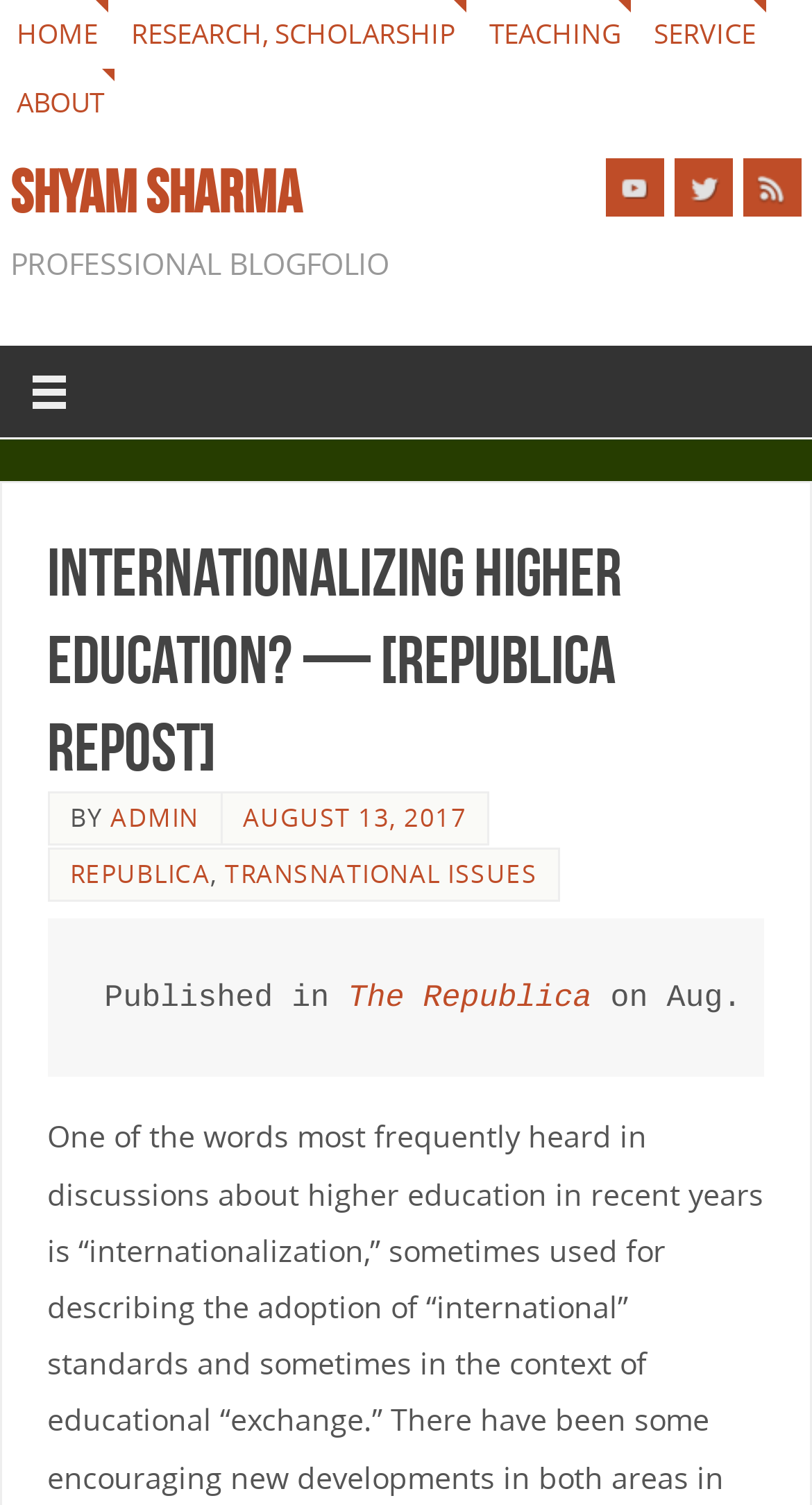What is the name of the author of this blog post?
Refer to the image and offer an in-depth and detailed answer to the question.

I found the answer by looking at the link 'SHYAM SHARMA' which is located at the top of the webpage, indicating that it is the author's name.